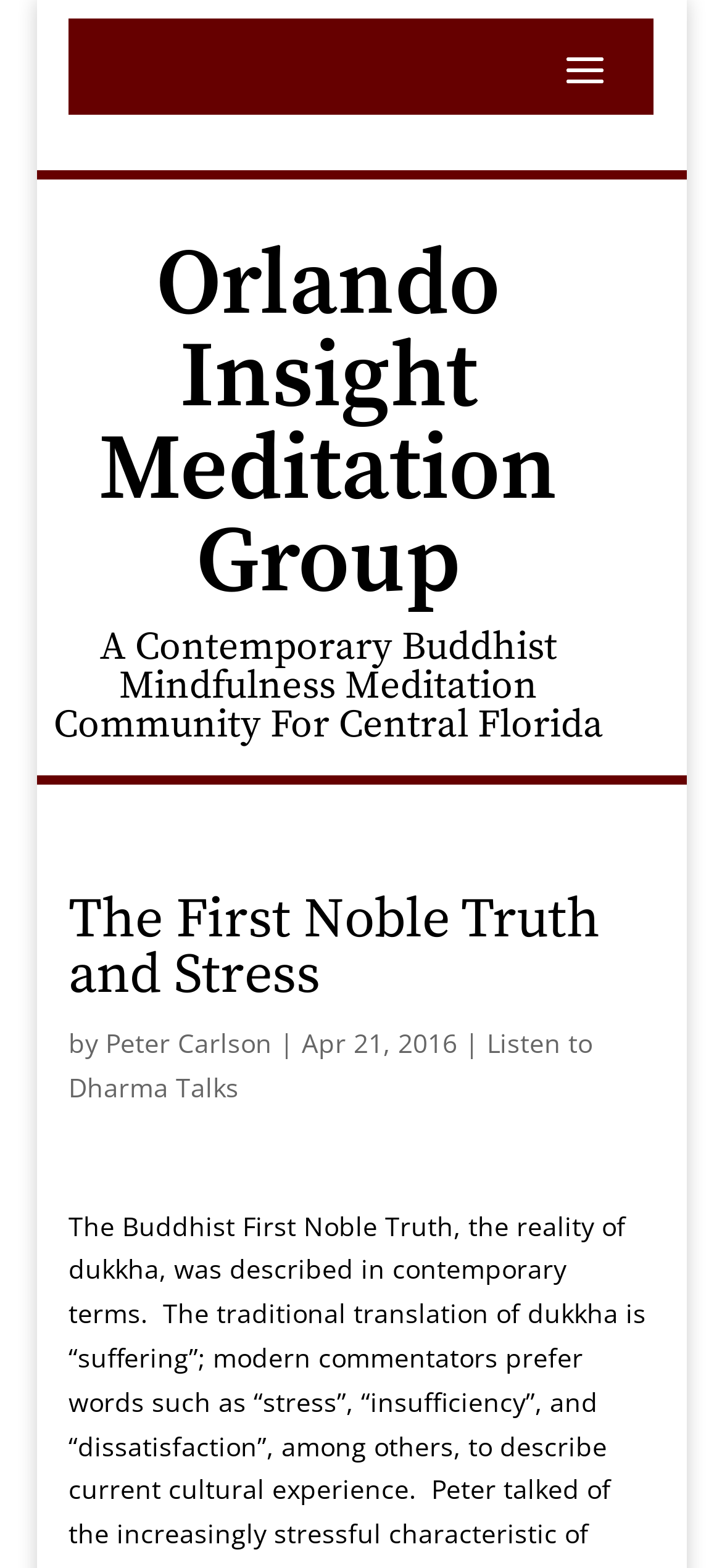Answer in one word or a short phrase: 
When was the article about the First Noble Truth published?

Apr 21, 2016